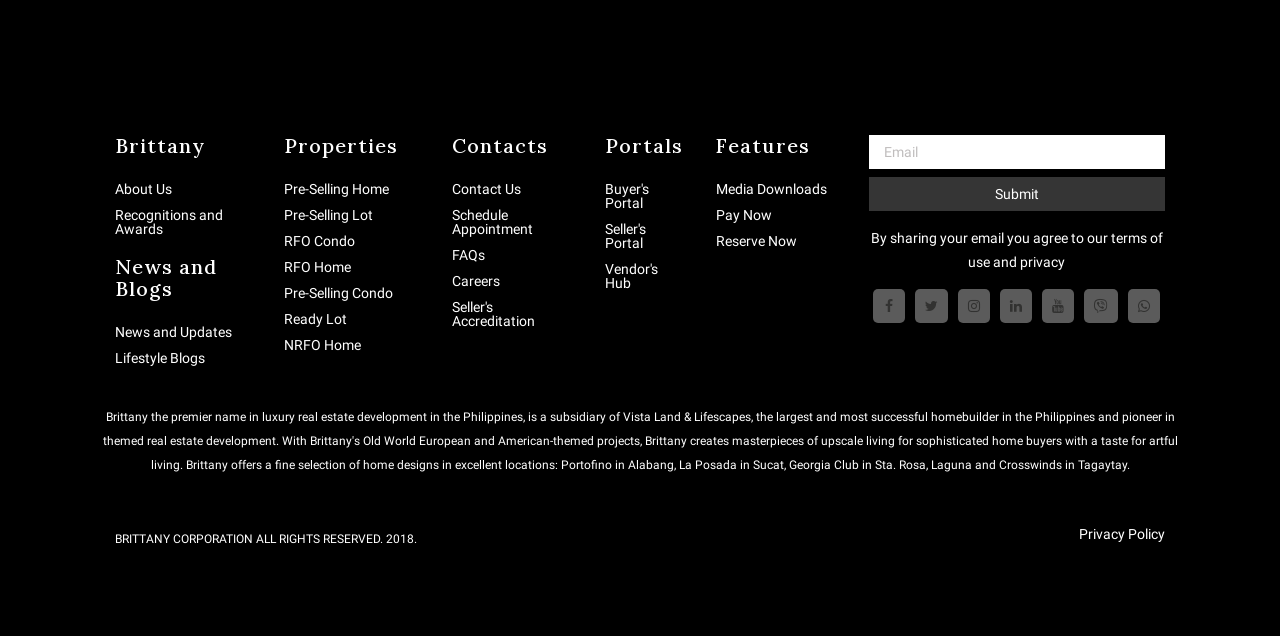Pinpoint the bounding box coordinates of the element that must be clicked to accomplish the following instruction: "Search for Pre-Selling Home". The coordinates should be in the format of four float numbers between 0 and 1, i.e., [left, top, right, bottom].

[0.222, 0.287, 0.304, 0.309]